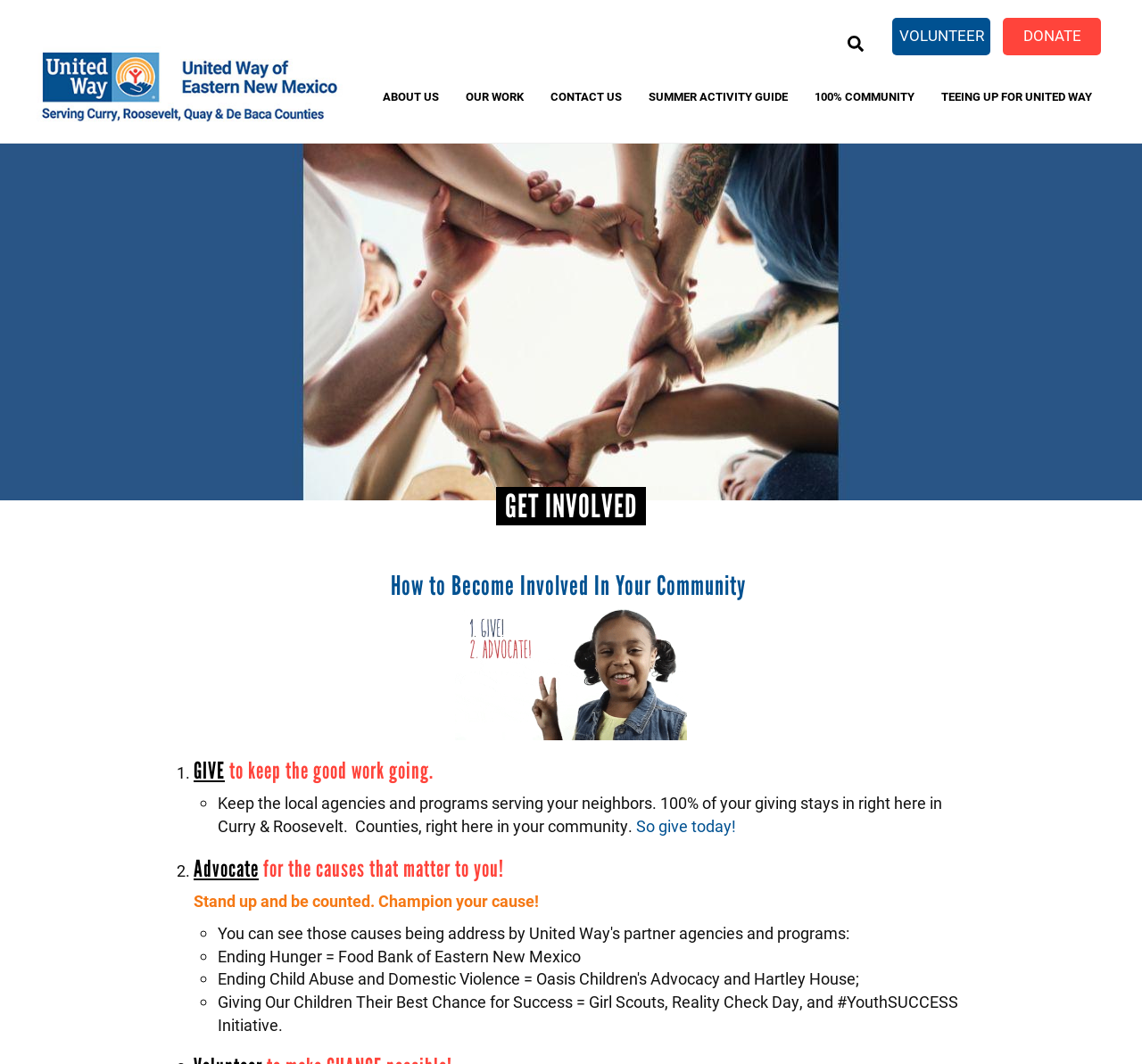Can you find the bounding box coordinates of the area I should click to execute the following instruction: "Go to GET INVOLVED page"?

[0.643, 0.134, 0.757, 0.157]